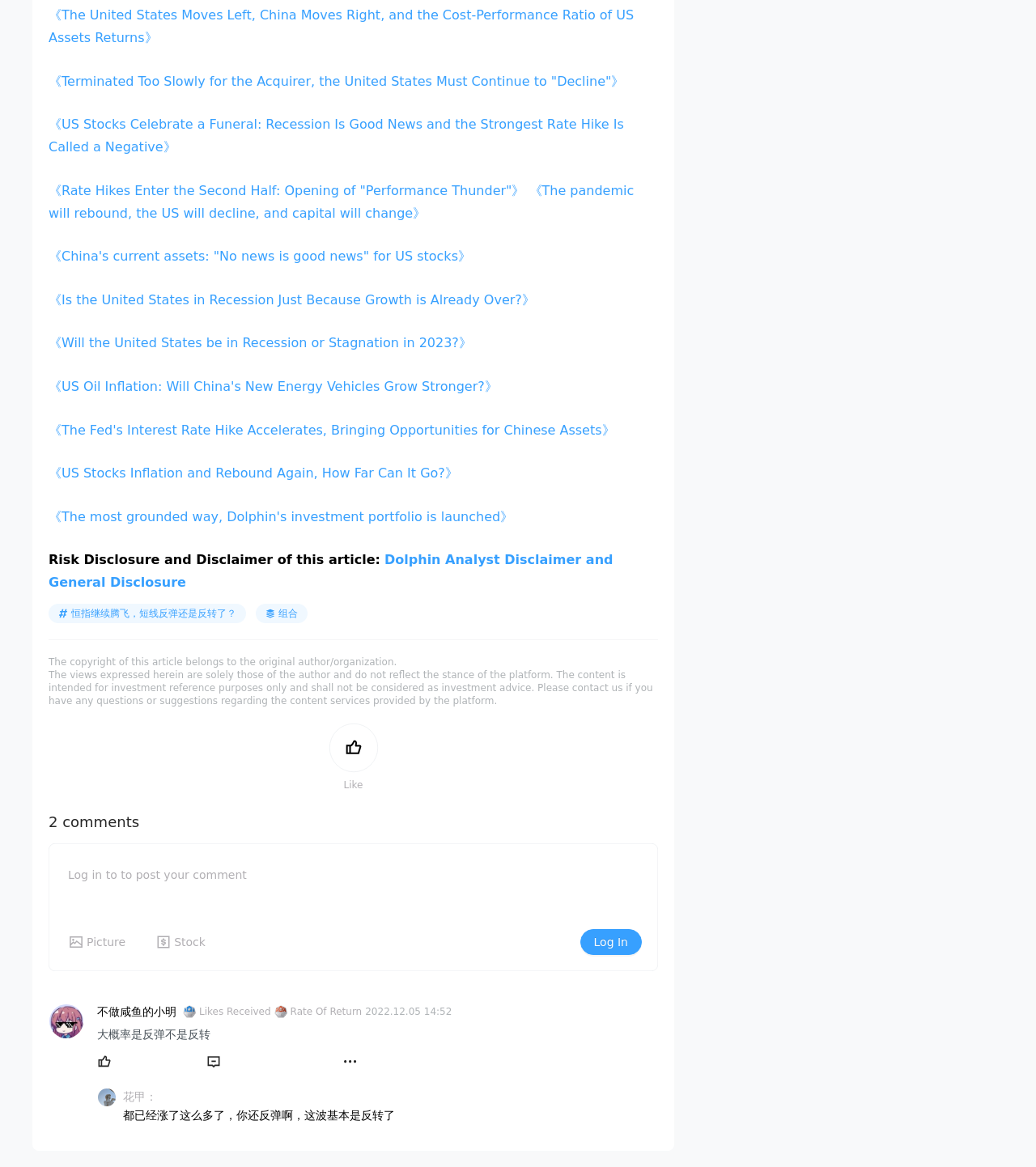Please specify the bounding box coordinates for the clickable region that will help you carry out the instruction: "Click the link to read the article 'The United States Moves Left, China Moves Right, and the Cost-Performance Ratio of US Assets Returns'".

[0.047, 0.006, 0.612, 0.039]